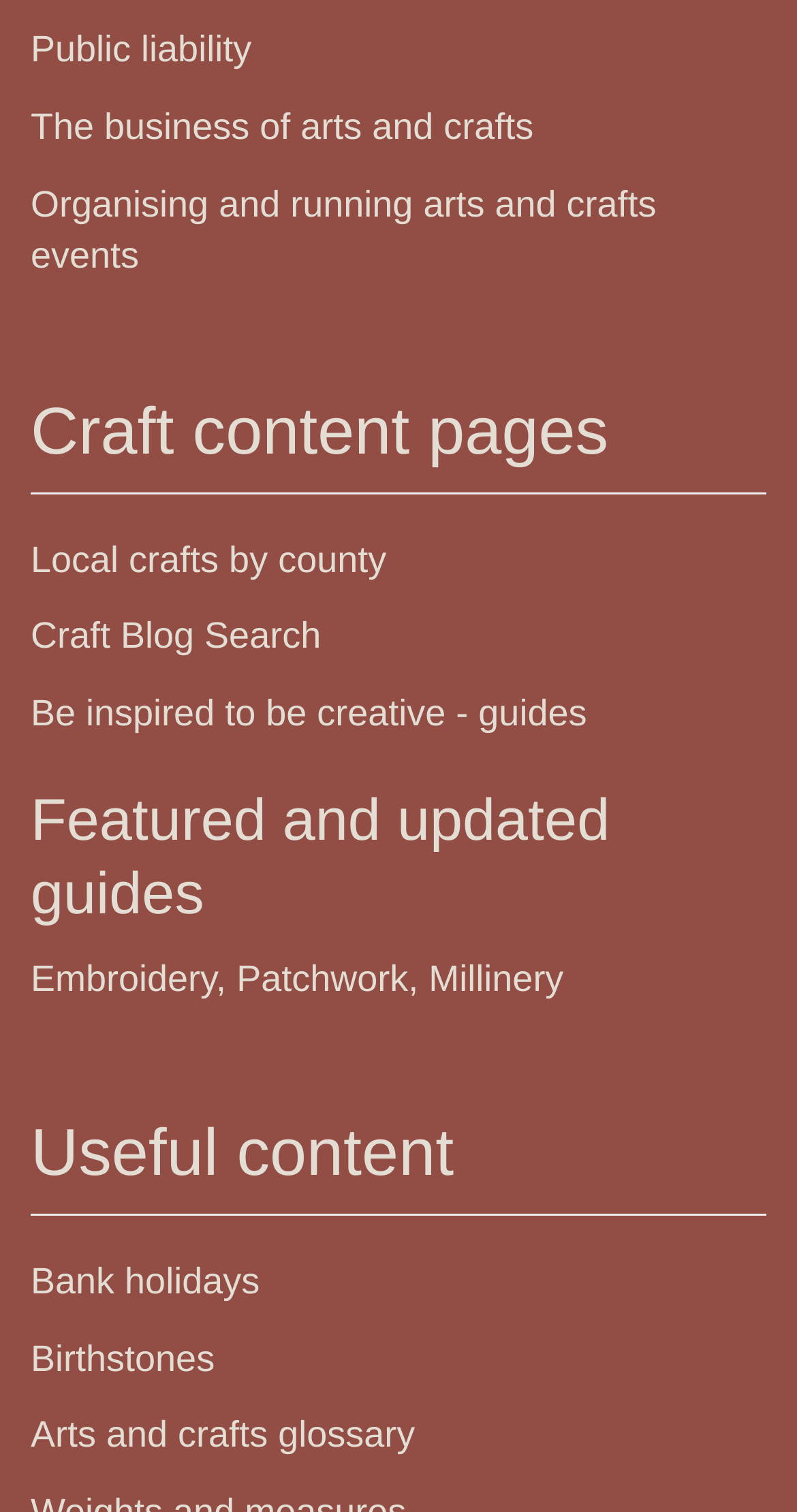Respond to the following question with a brief word or phrase:
How many guides are listed under 'Featured and updated guides'?

3